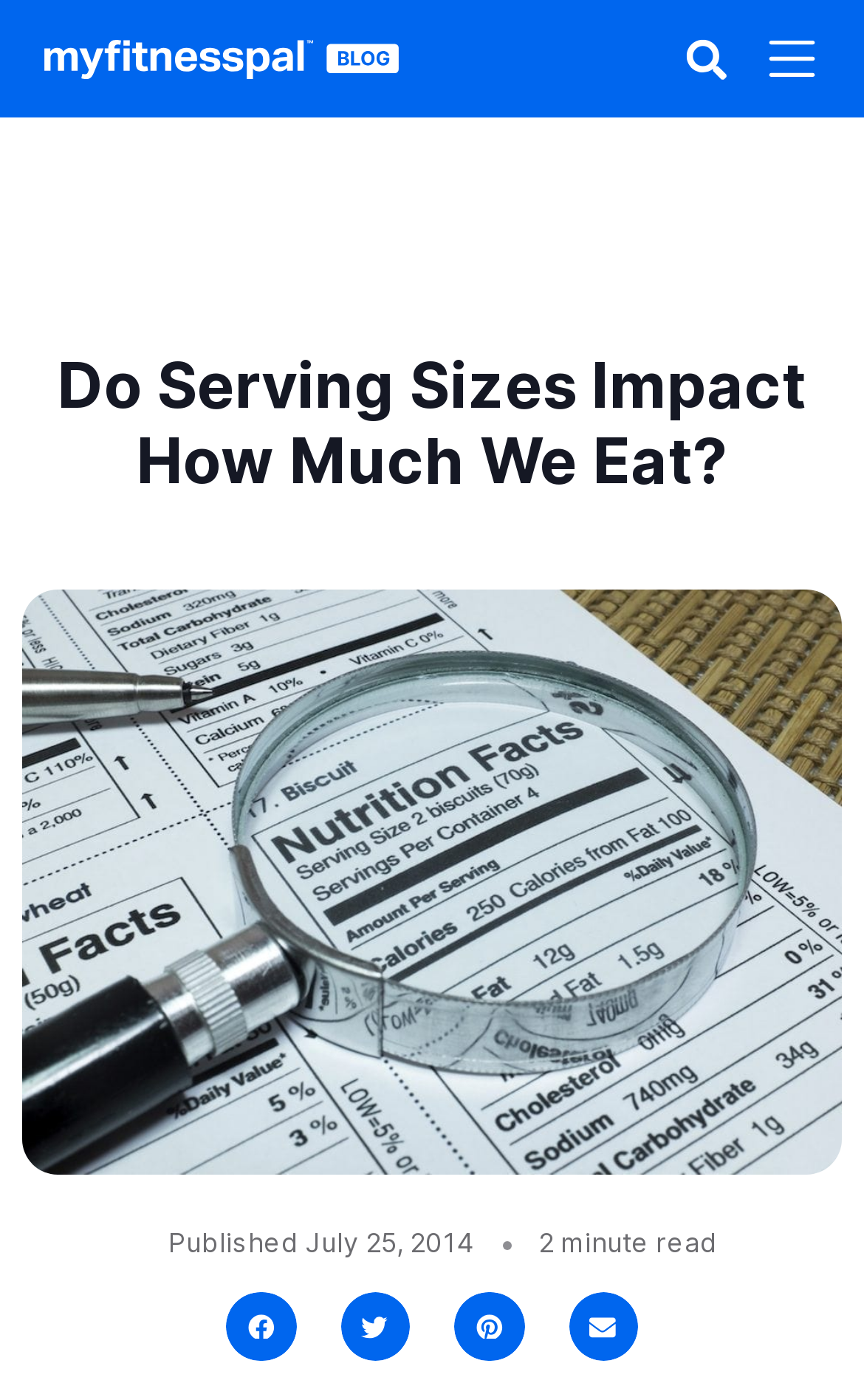Using the provided description Search, find the bounding box coordinates for the UI element. Provide the coordinates in (top-left x, top-left y, bottom-right x, bottom-right y) format, ensuring all values are between 0 and 1.

[0.774, 0.016, 0.859, 0.068]